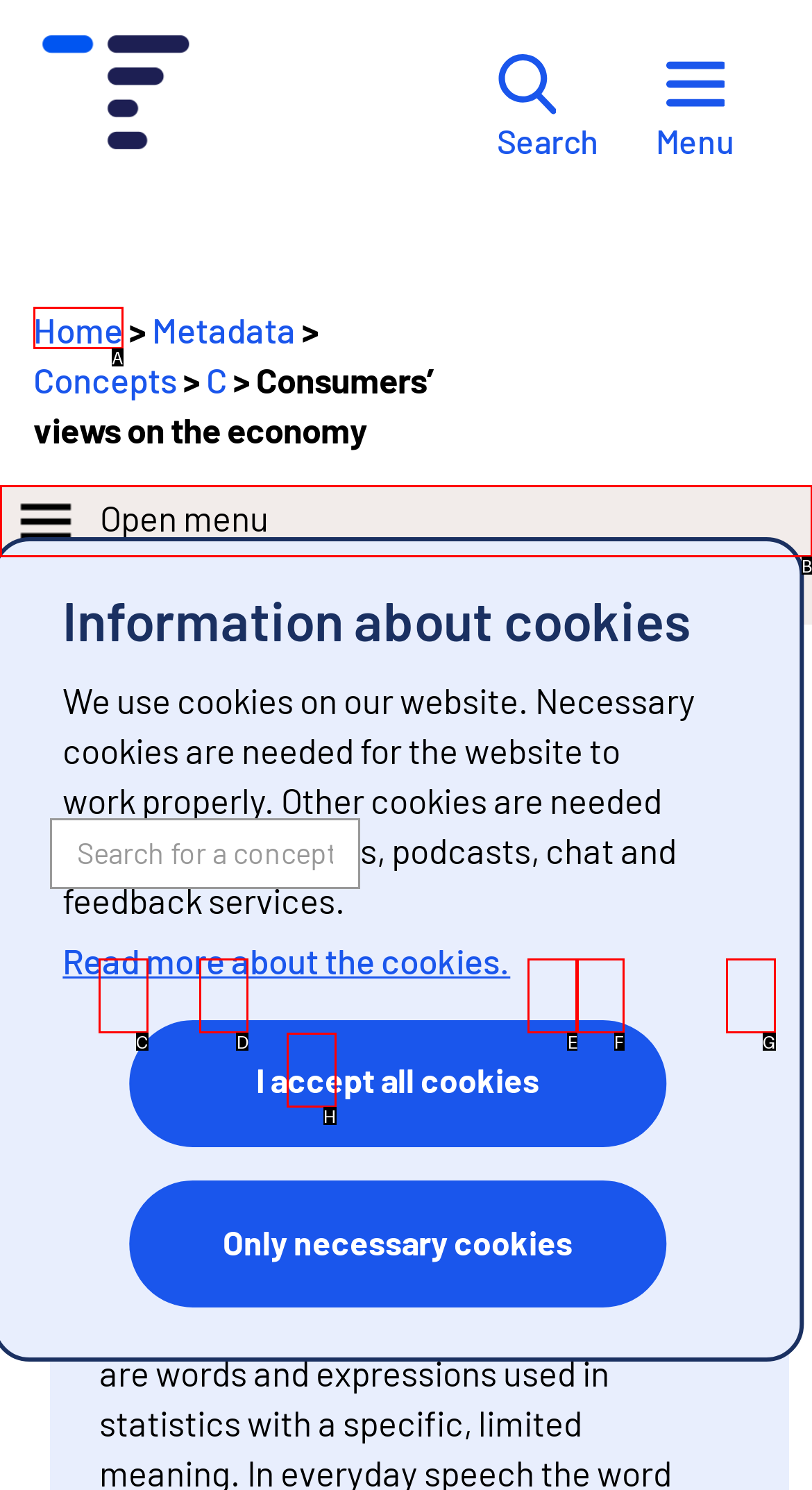Select the letter of the UI element you need to click on to fulfill this task: Open menu. Write down the letter only.

B